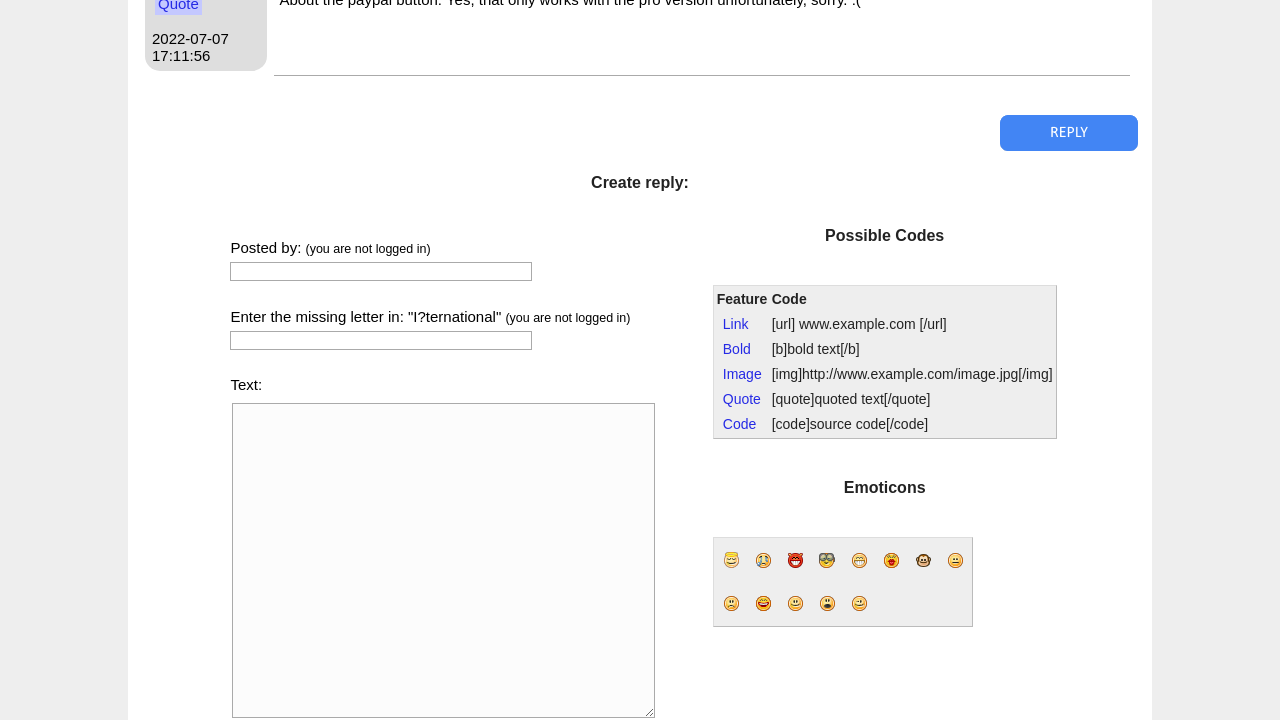Please identify the bounding box coordinates of the element that needs to be clicked to perform the following instruction: "Enter text in the first input field".

[0.18, 0.364, 0.416, 0.39]